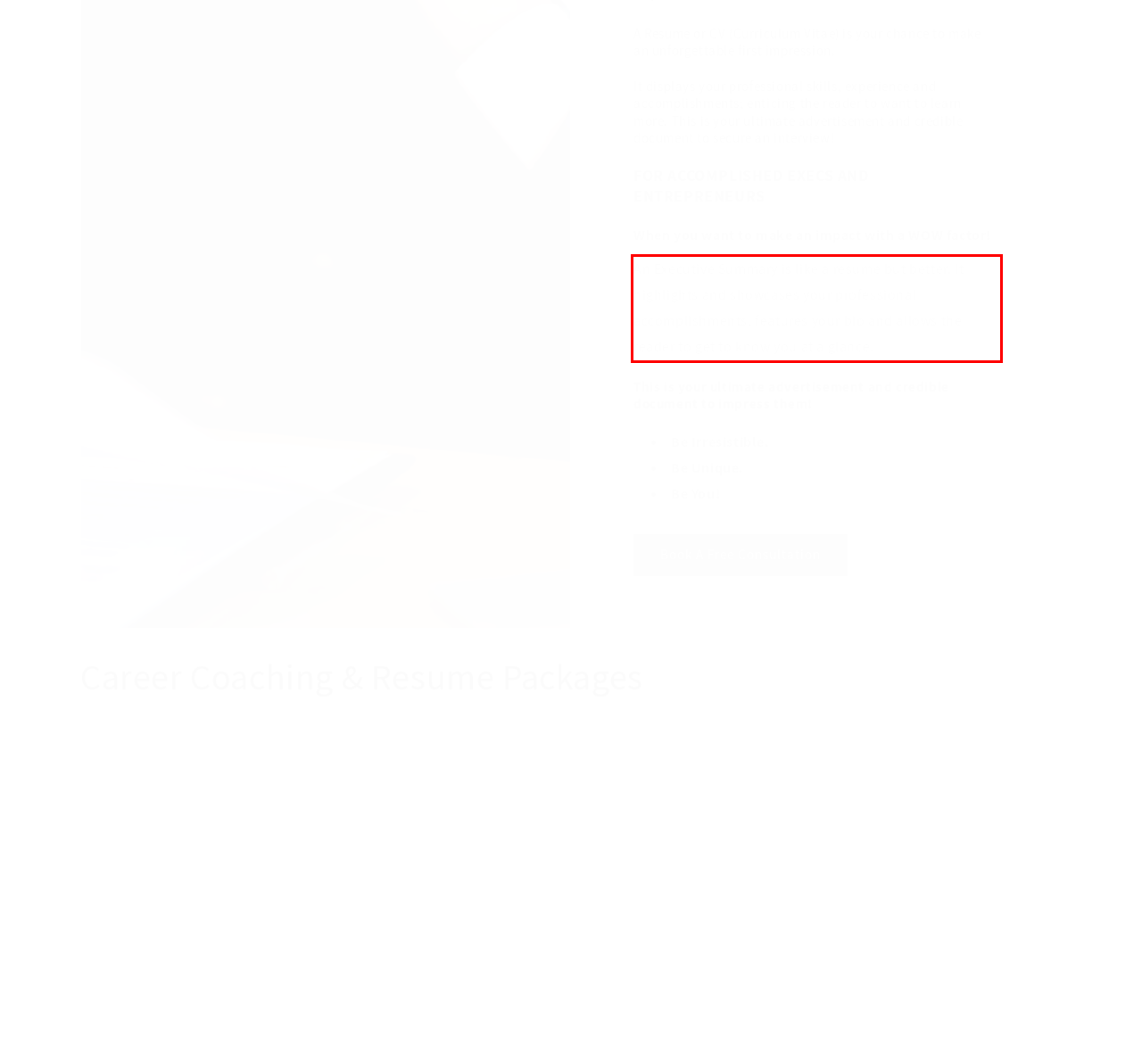You are presented with a screenshot containing a red rectangle. Extract the text found inside this red bounding box.

An Executive Summary is like a resume but better. It highlights and showcases your professional accomplishments, features your bio and allows the reader to get to know you at a glance.